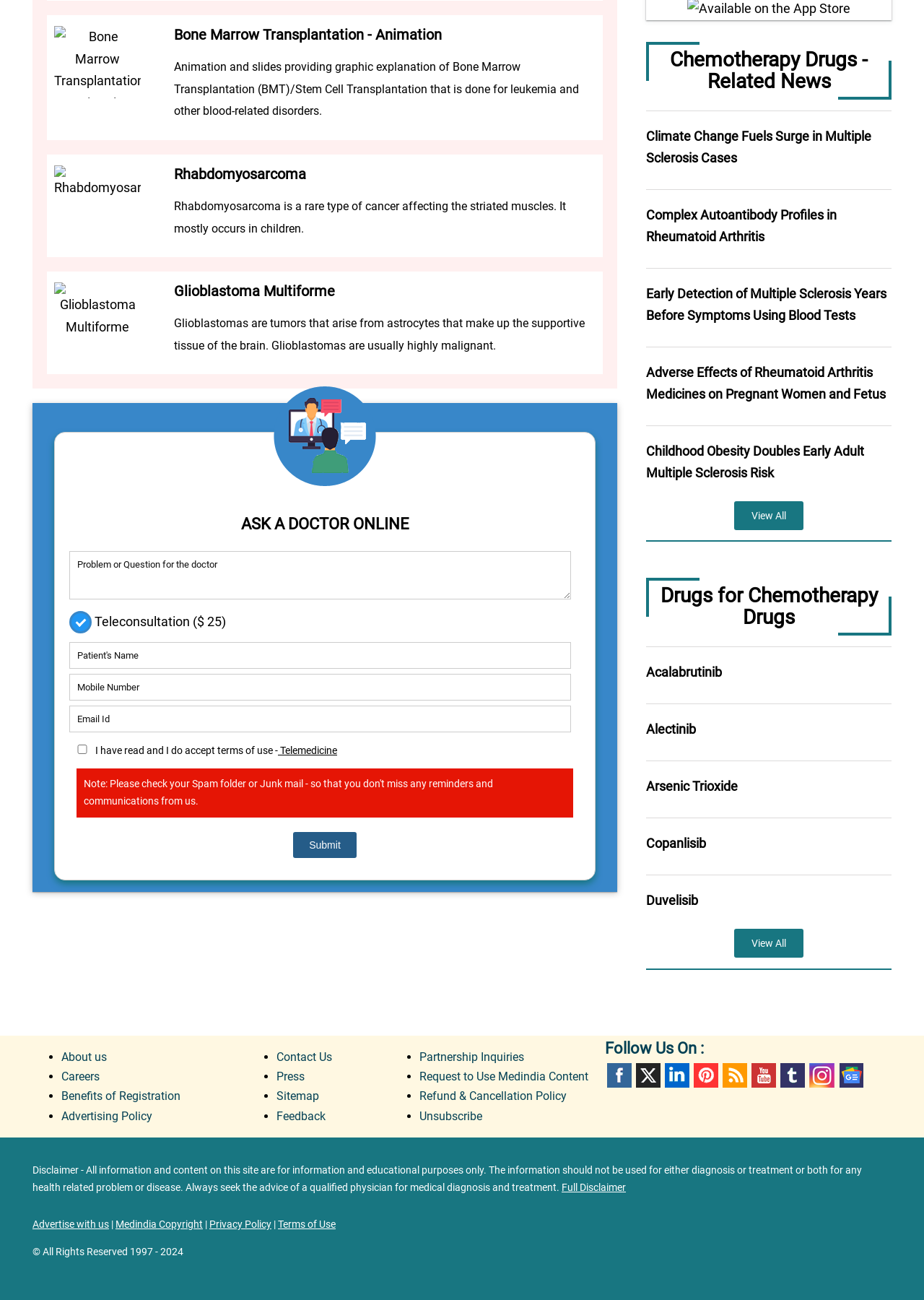Indicate the bounding box coordinates of the clickable region to achieve the following instruction: "Enter a problem or question for the doctor."

[0.075, 0.424, 0.618, 0.461]